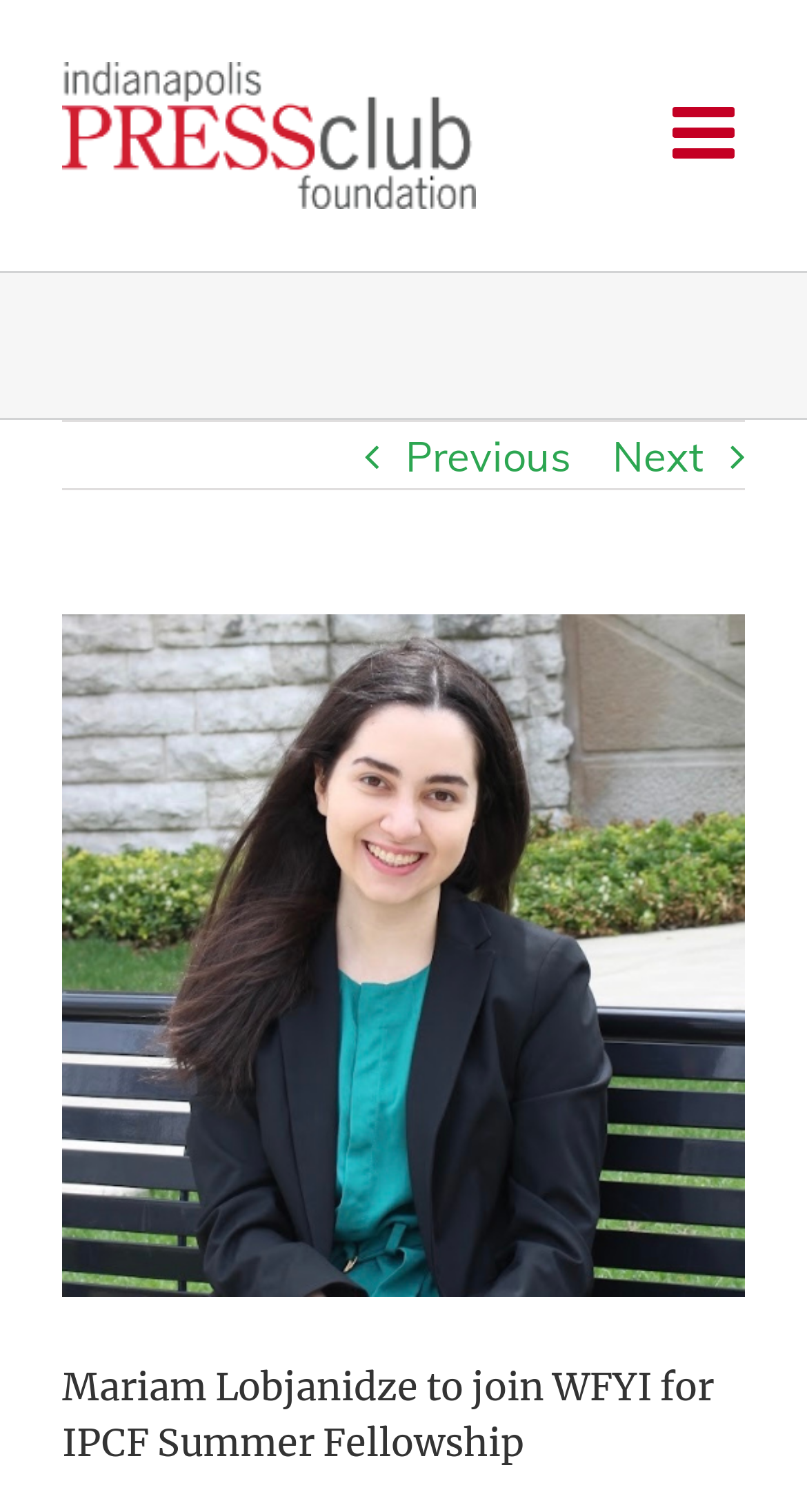For the given element description aria-label="Toggle mobile menu", determine the bounding box coordinates of the UI element. The coordinates should follow the format (top-left x, top-left y, bottom-right x, bottom-right y) and be within the range of 0 to 1.

[0.833, 0.063, 0.923, 0.111]